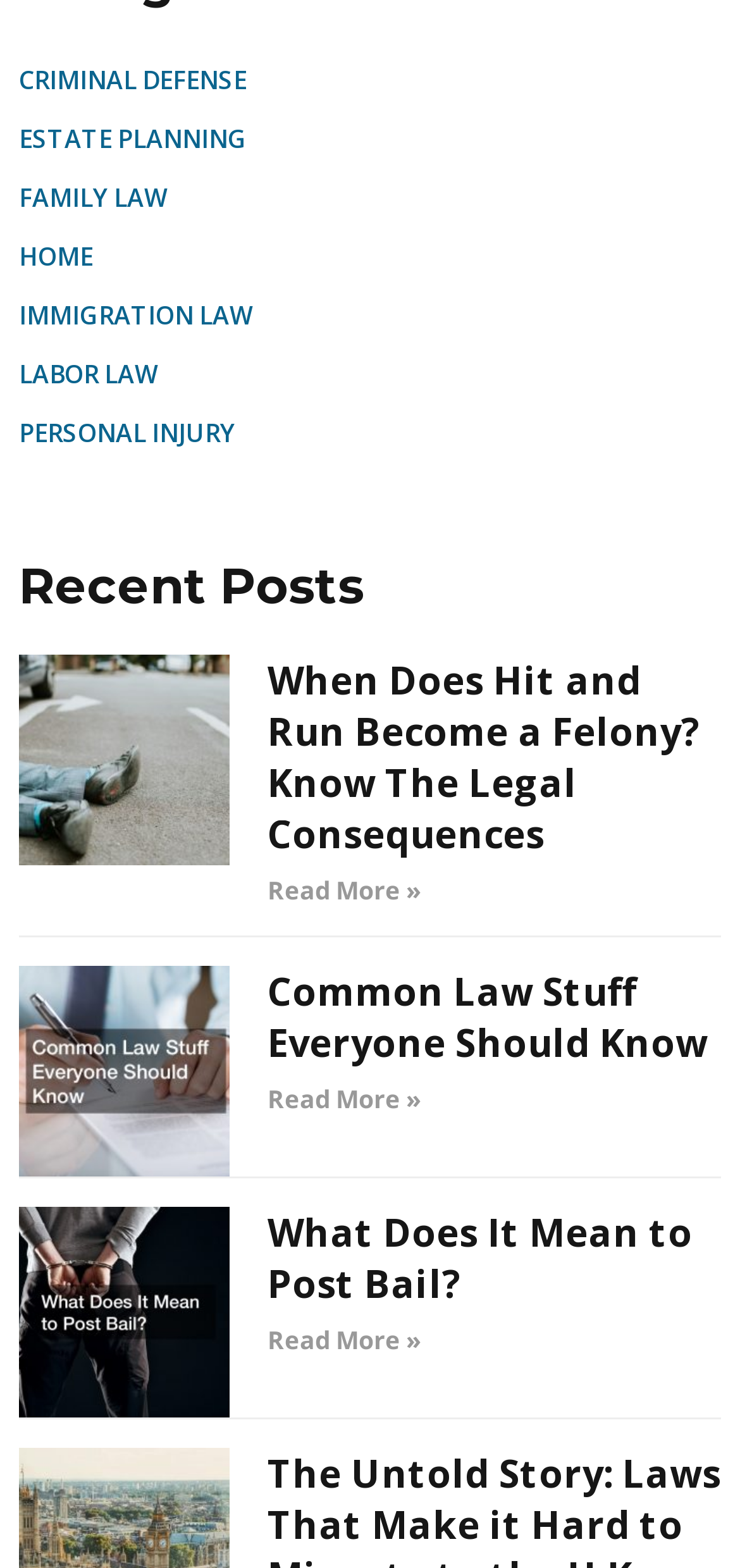Pinpoint the bounding box coordinates of the clickable element to carry out the following instruction: "Read more about What Does It Mean to Post Bail?."

[0.362, 0.843, 0.569, 0.865]